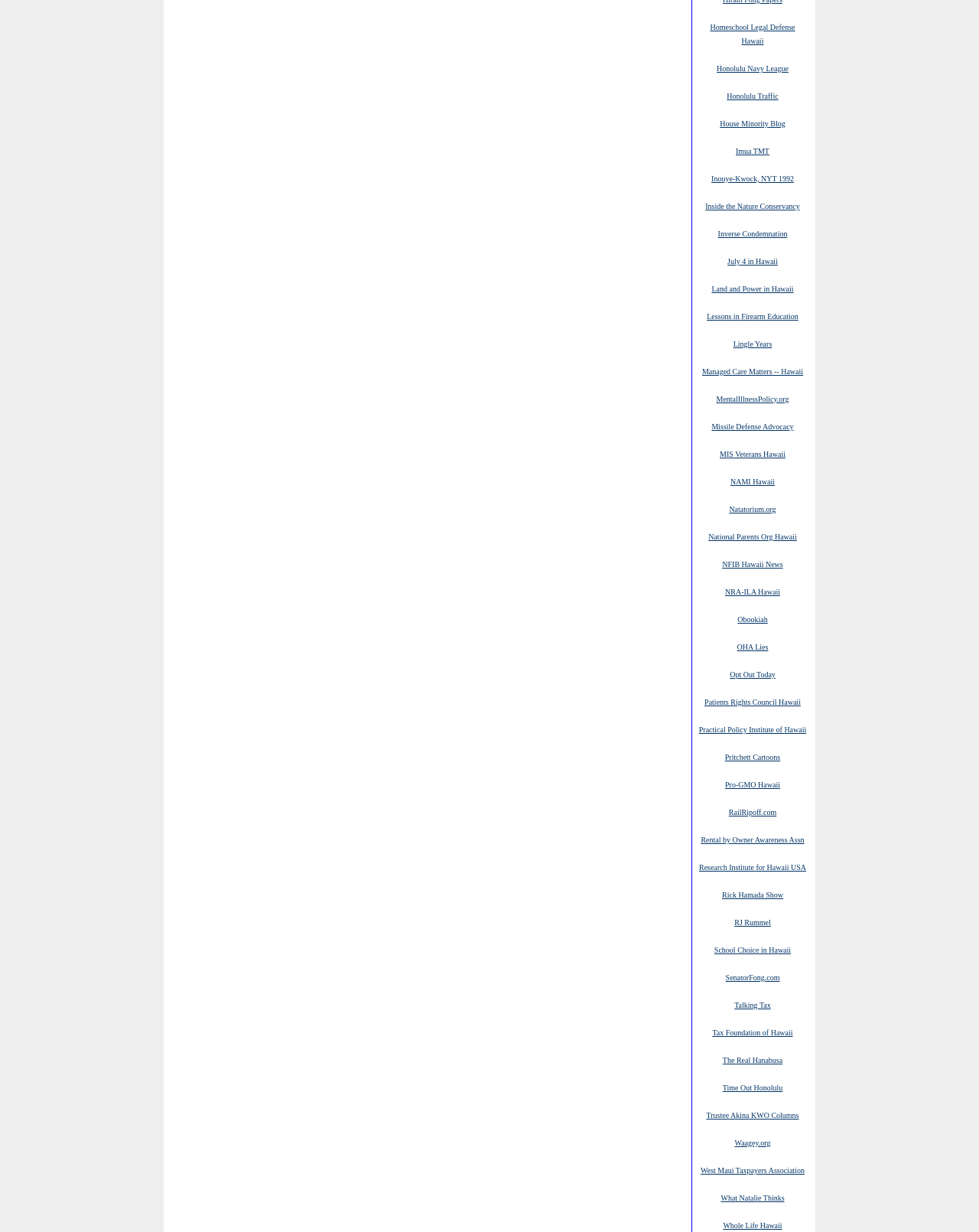Please identify the bounding box coordinates of the element that needs to be clicked to perform the following instruction: "Read about Inouye-Kwock, NYT 1992".

[0.727, 0.14, 0.811, 0.149]